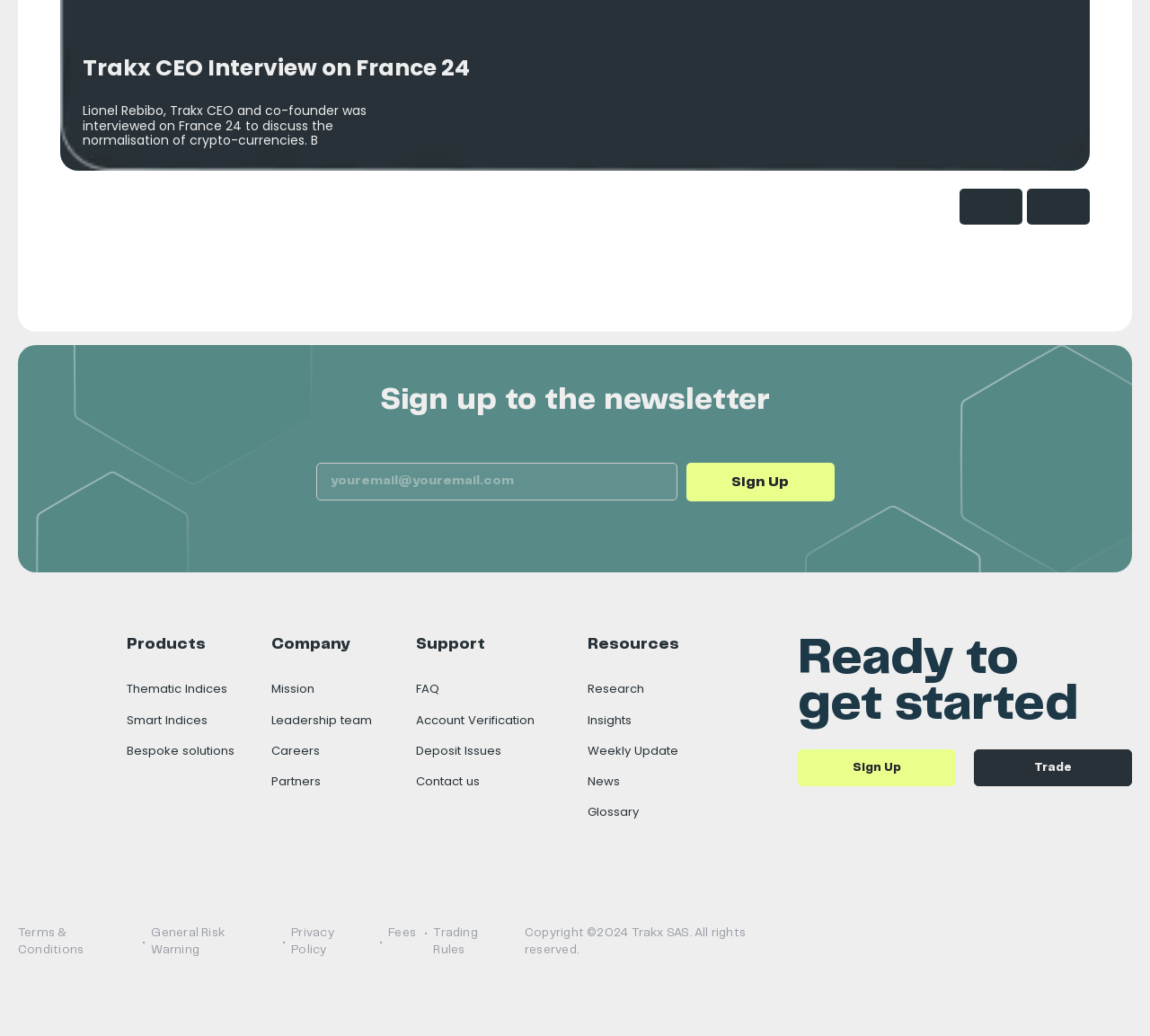From the webpage screenshot, identify the region described by Terms & Conditions. Provide the bounding box coordinates as (top-left x, top-left y, bottom-right x, bottom-right y), with each value being a floating point number between 0 and 1.

[0.016, 0.884, 0.132, 0.934]